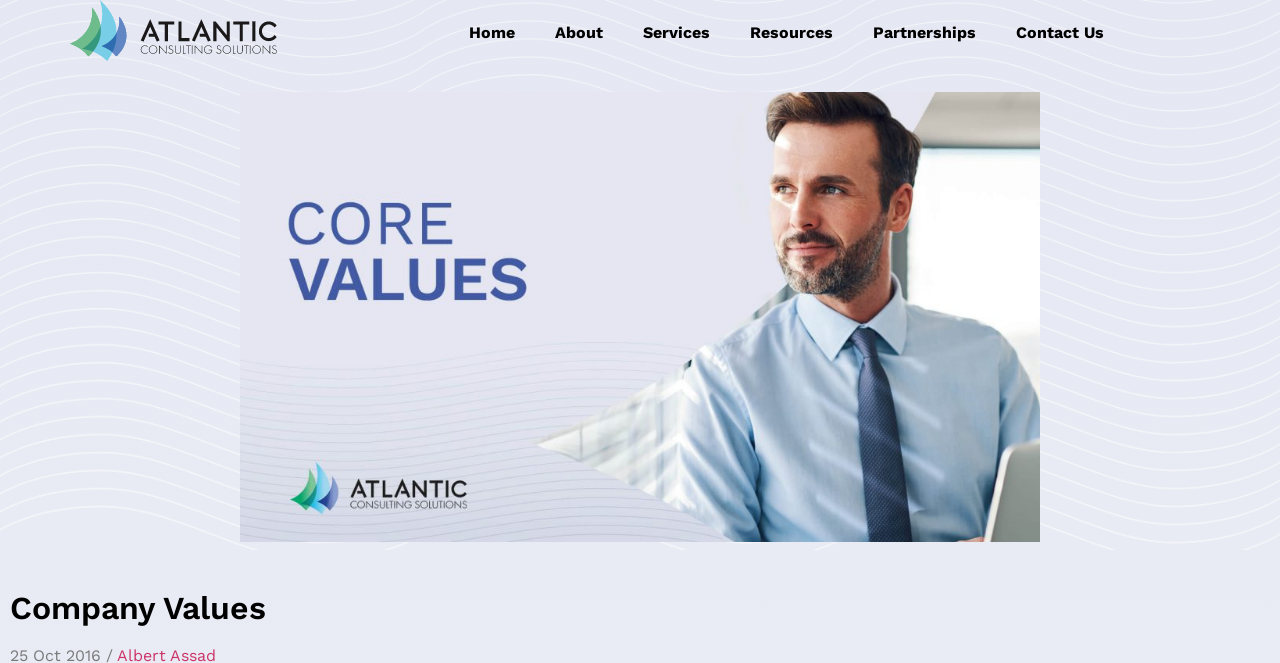Given the webpage screenshot, identify the bounding box of the UI element that matches this description: "About".

[0.418, 0.015, 0.487, 0.083]